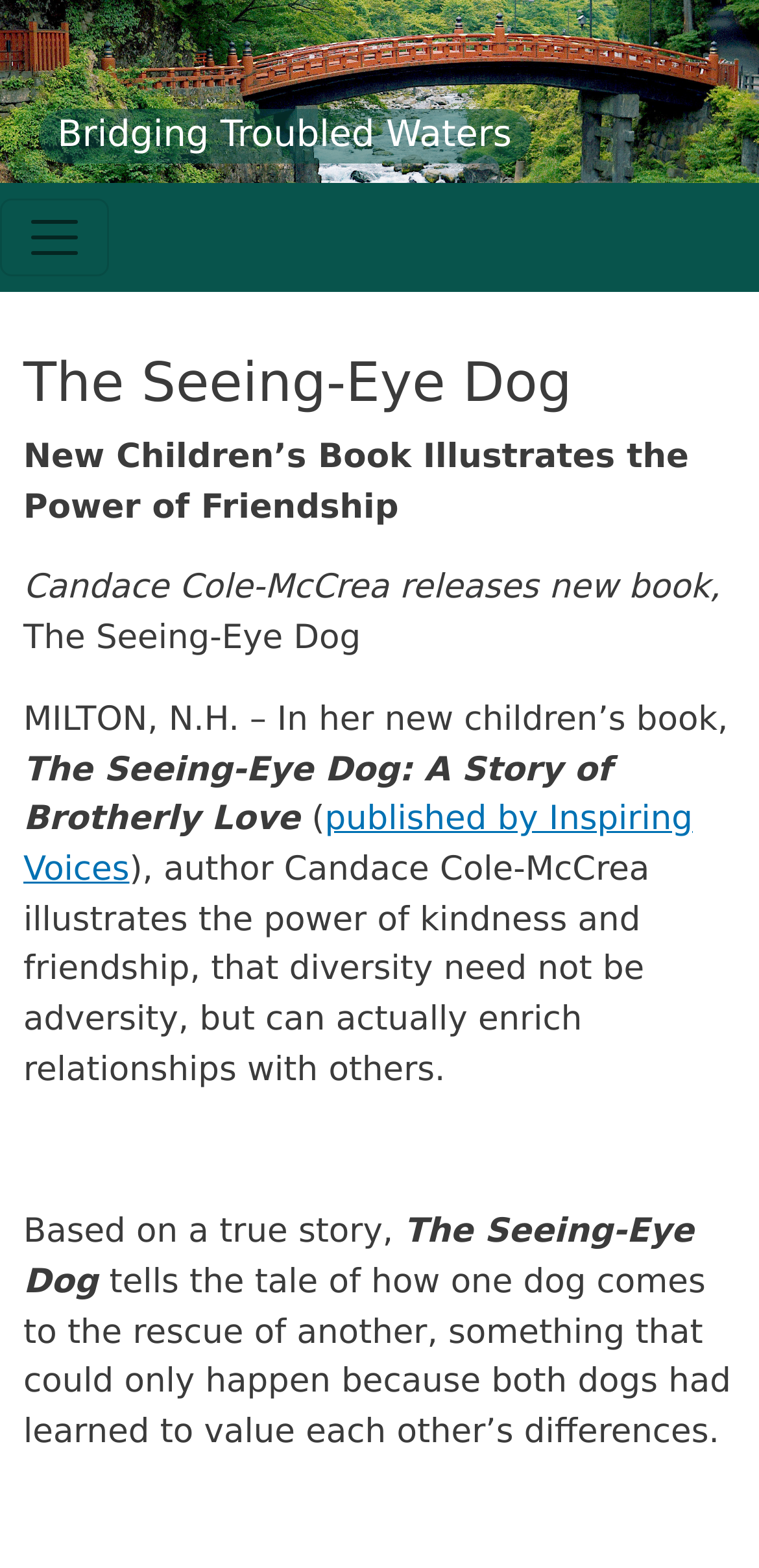What is the main theme of the book?
Refer to the image and give a detailed answer to the query.

The main theme of the book is about the power of friendship and kindness, as it illustrates how diversity need not be adversity, but can actually enrich relationships with others.